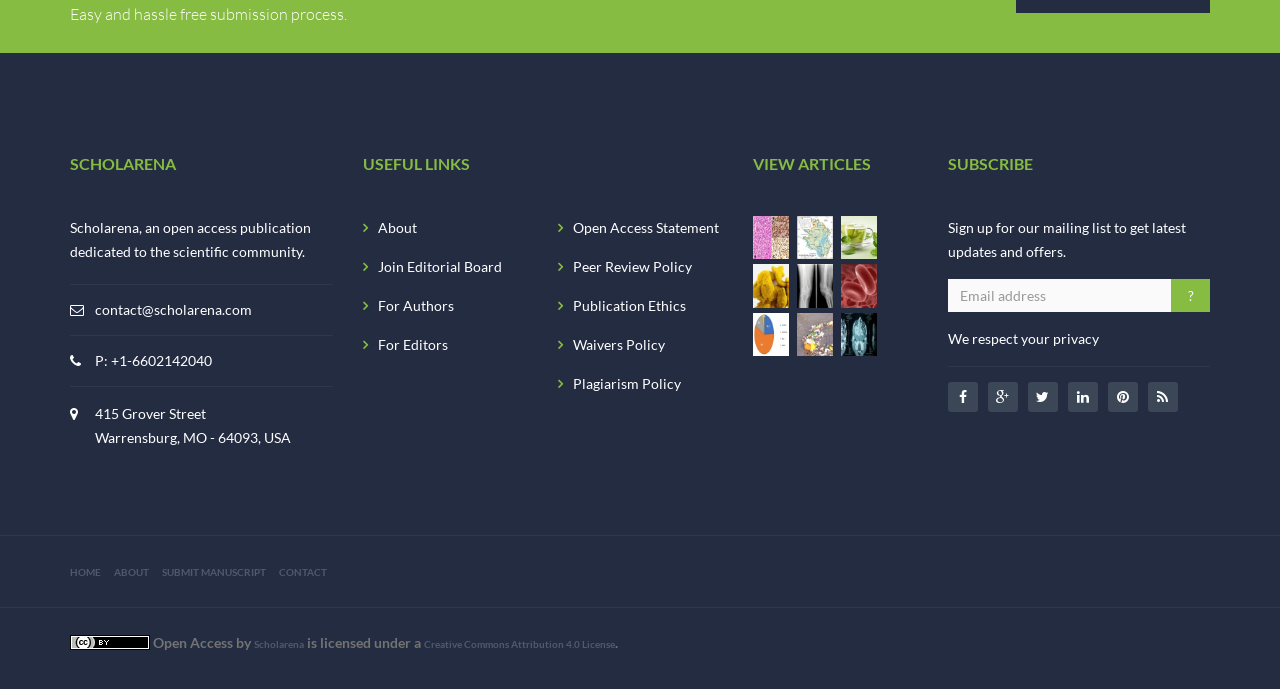What type of articles are published on this website?
Give a detailed response to the question by analyzing the screenshot.

I found the answer by looking at the article titles listed on the webpage, such as 'Adult Alveolar Paranasal Rhabdomyosarcoma; A Rare Aggressive Disease with Pulmonary, Brain and Skeletal Metastasis: Review of an Institutional Experience', which suggests that the website publishes scientific articles.